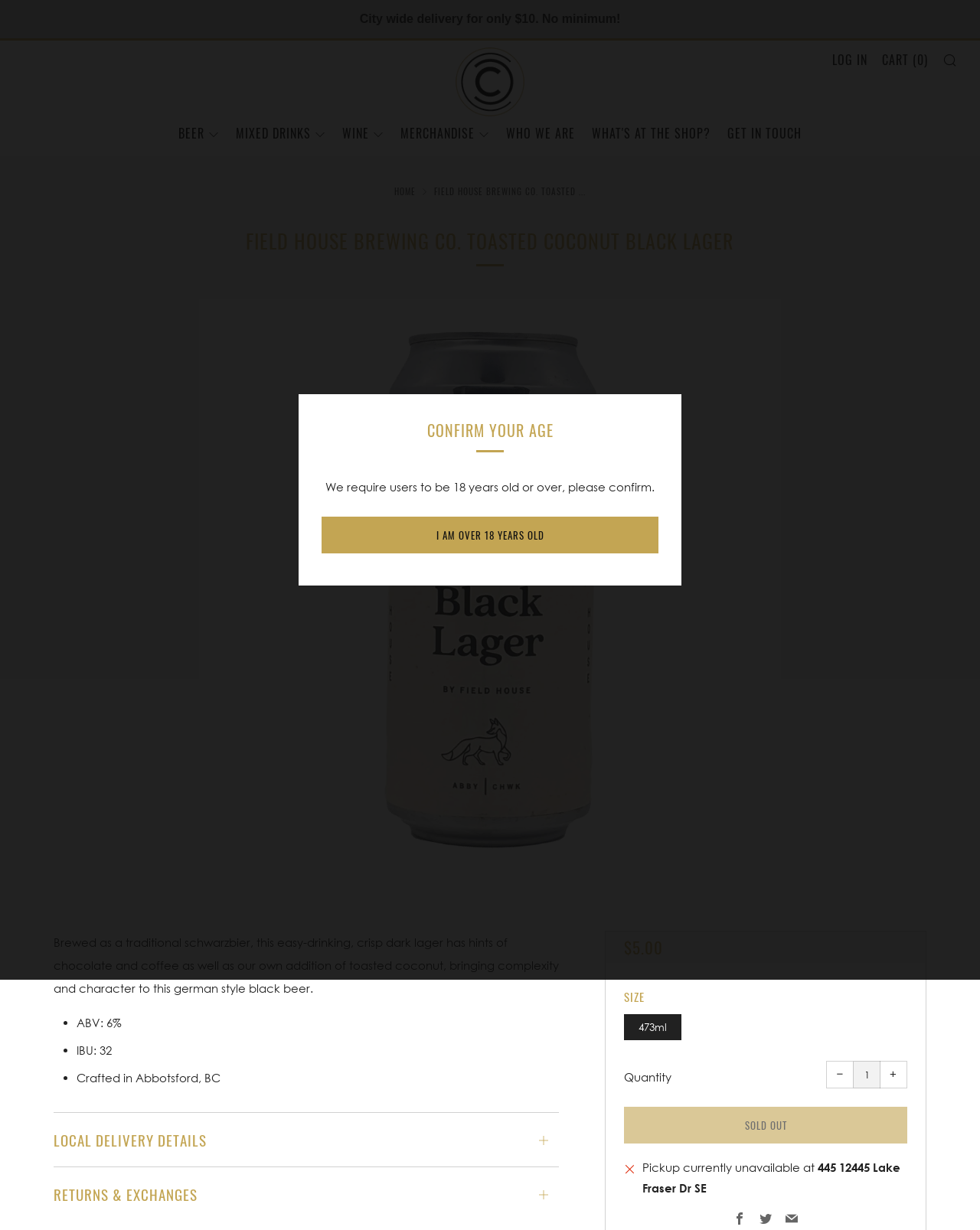Refer to the image and answer the question with as much detail as possible: What is the name of the beer?

I found the answer by looking at the heading element 'FIELD HOUSE BREWING CO. TOASTED COCONUT BLACK LAGER' which is located at the top of the webpage, indicating the name of the beer being described.